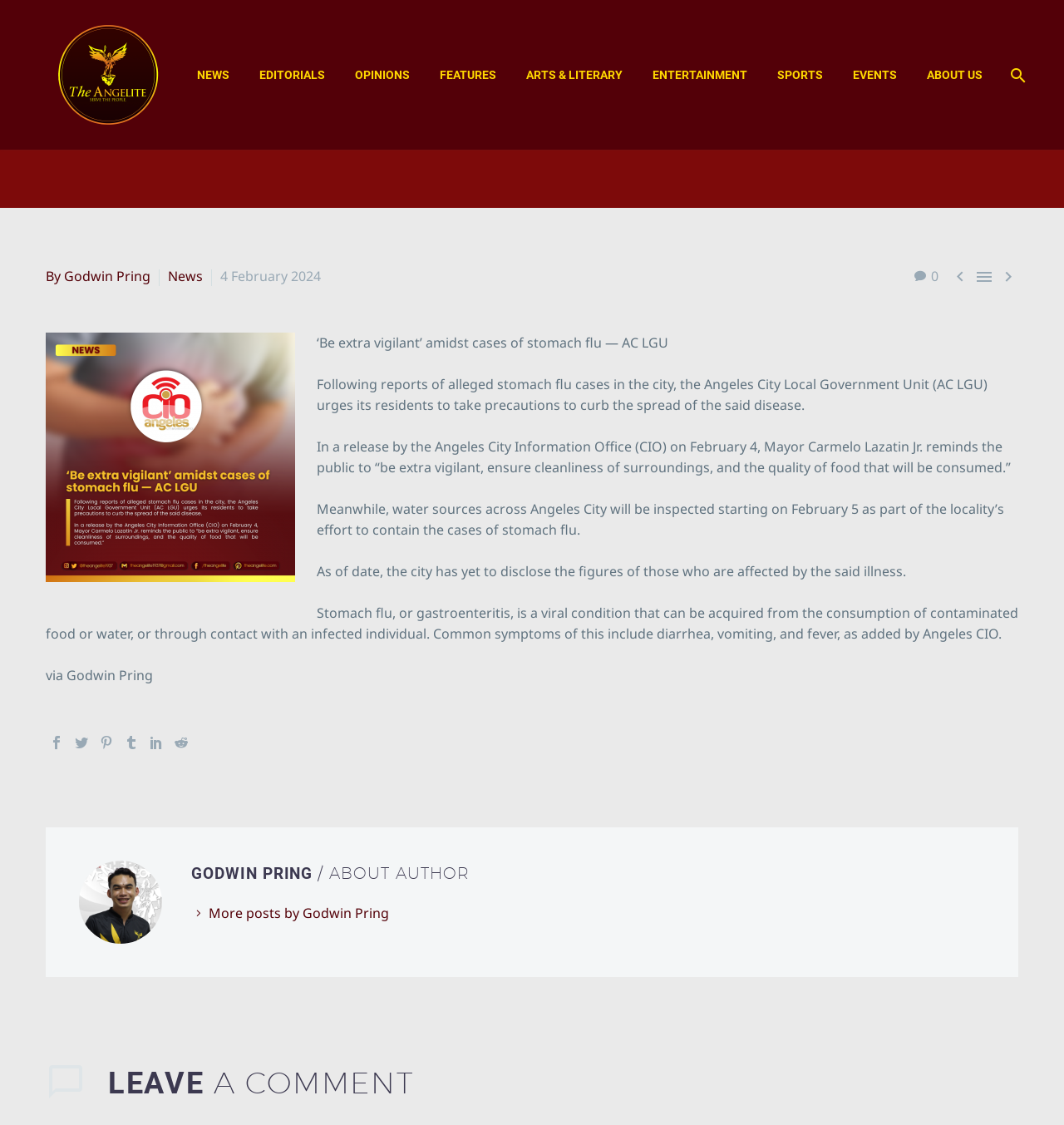Pinpoint the bounding box coordinates of the element that must be clicked to accomplish the following instruction: "Read the article by Godwin Pring". The coordinates should be in the format of four float numbers between 0 and 1, i.e., [left, top, right, bottom].

[0.043, 0.237, 0.141, 0.254]